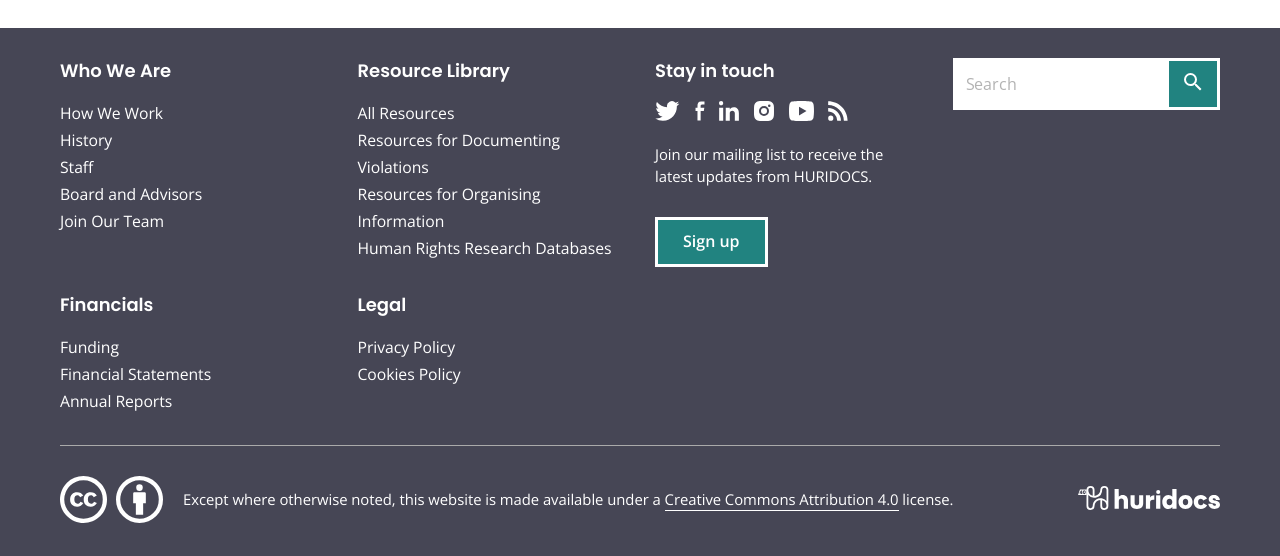Please provide the bounding box coordinates for the element that needs to be clicked to perform the following instruction: "Visit HURIDOCS Twitter profile". The coordinates should be given as four float numbers between 0 and 1, i.e., [left, top, right, bottom].

[0.512, 0.187, 0.531, 0.23]